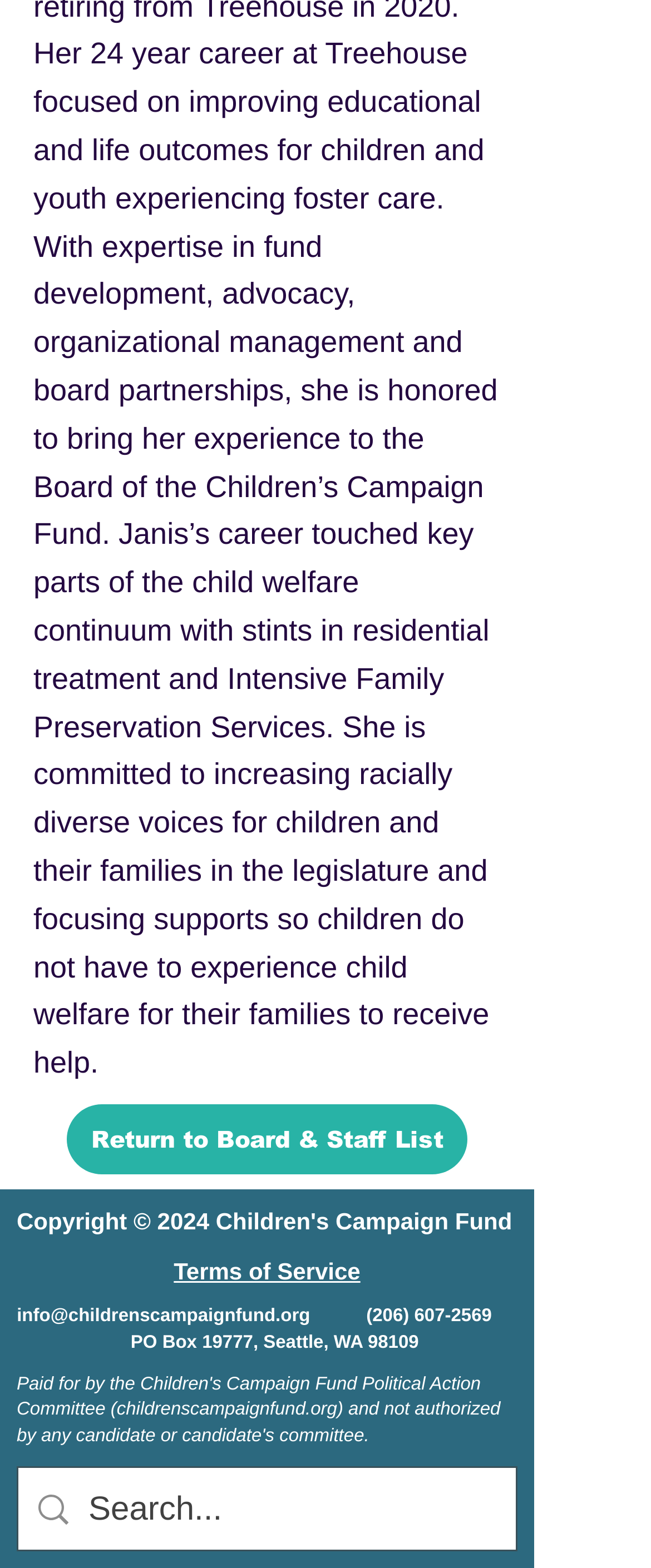How many links are there at the top of the webpage?
Answer with a single word or phrase, using the screenshot for reference.

2